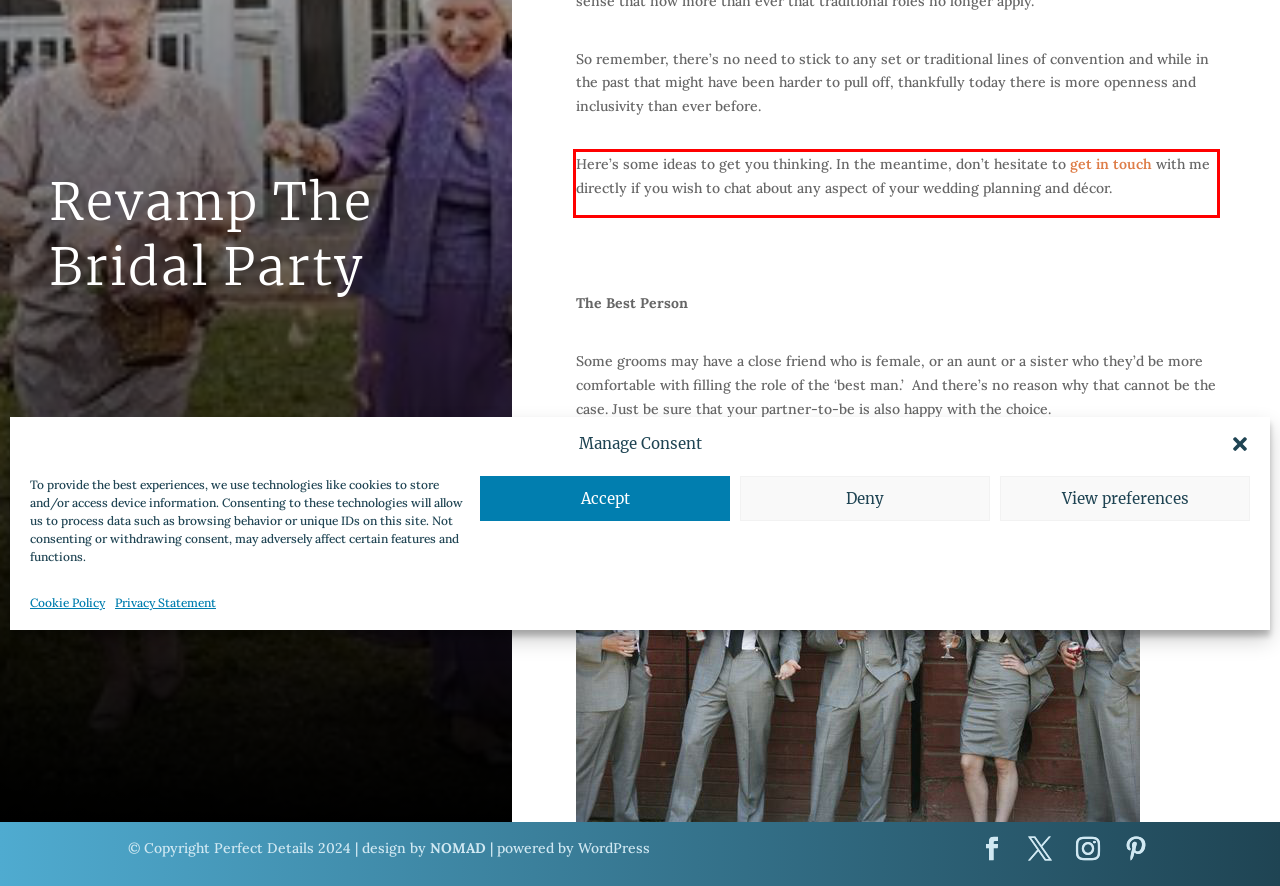Examine the webpage screenshot, find the red bounding box, and extract the text content within this marked area.

Here’s some ideas to get you thinking. In the meantime, don’t hesitate to get in touch with me directly if you wish to chat about any aspect of your wedding planning and décor.